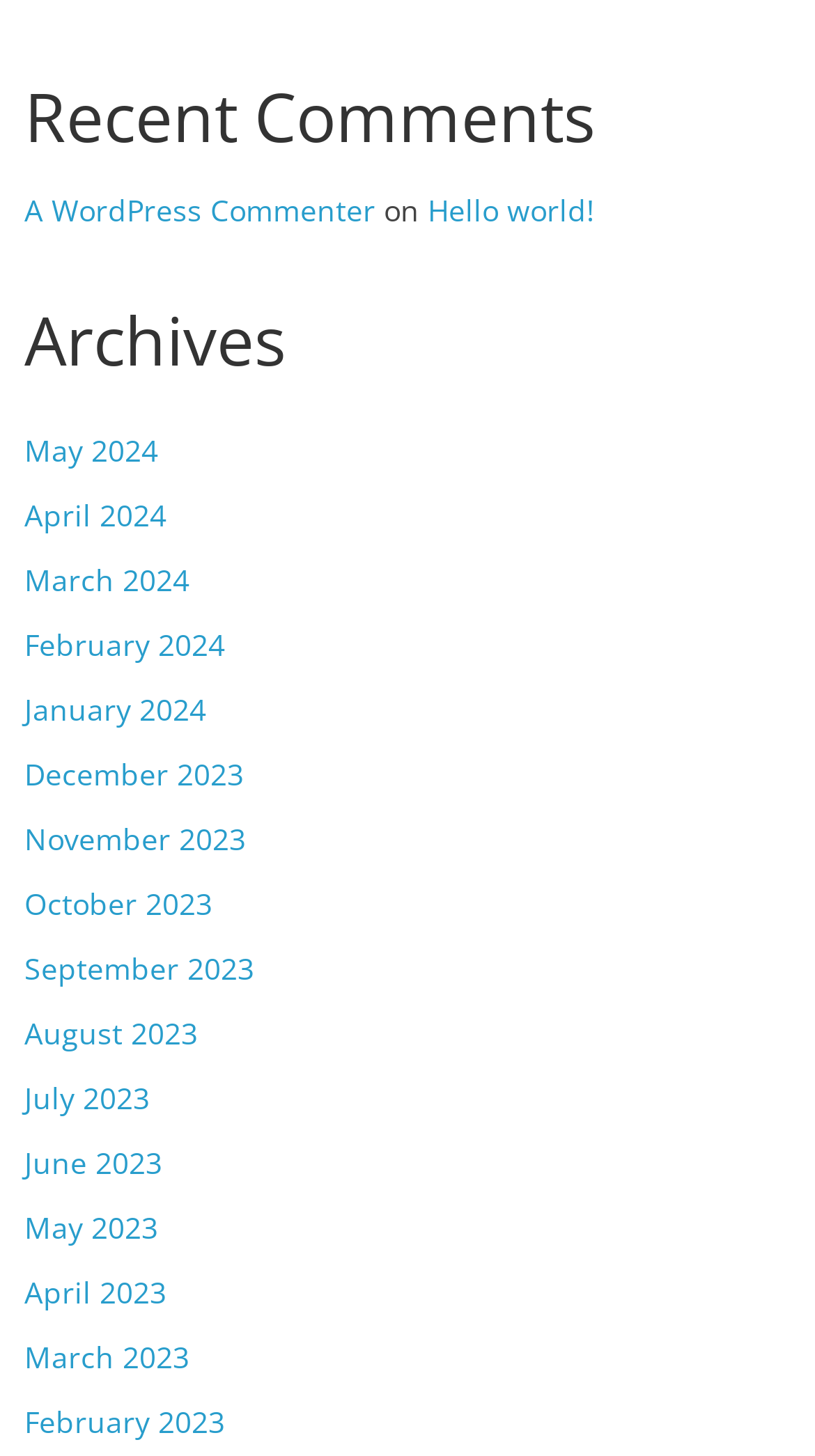How many comments are shown?
From the image, respond using a single word or phrase.

1